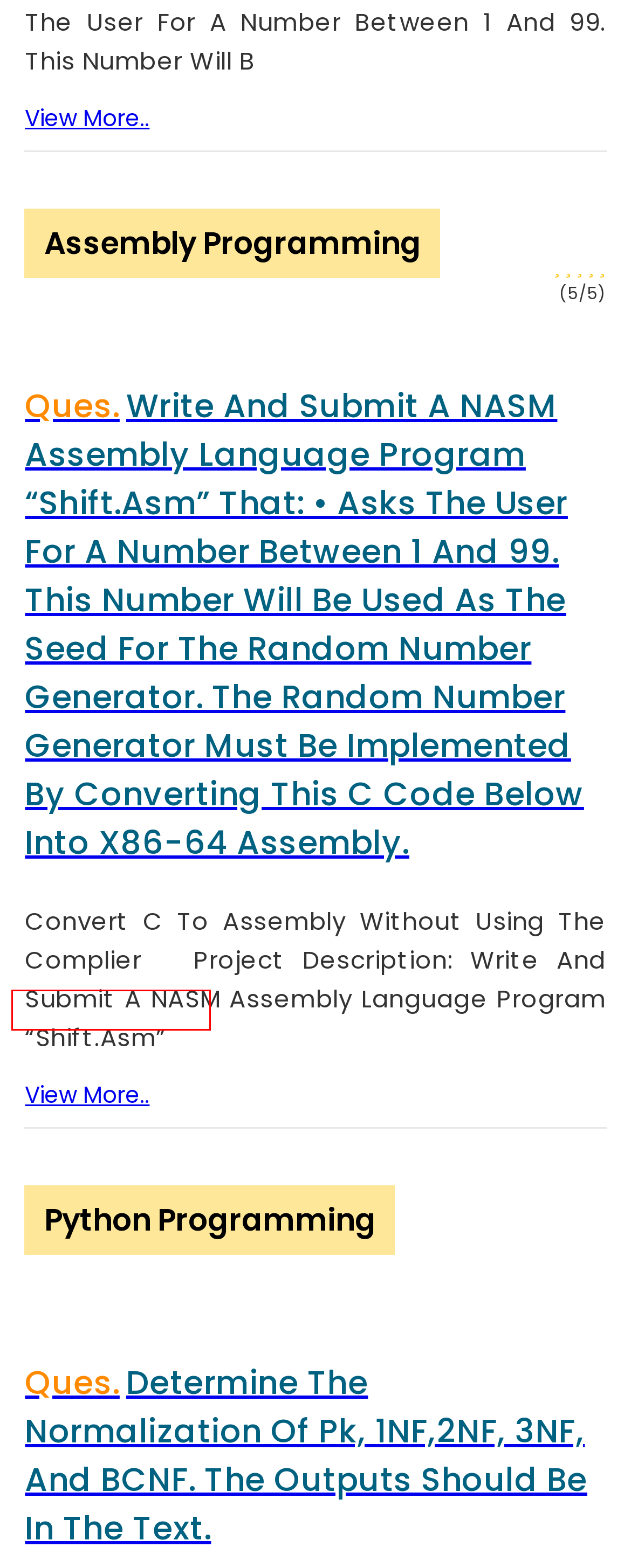Observe the webpage screenshot and focus on the red bounding box surrounding a UI element. Choose the most appropriate webpage description that corresponds to the new webpage after clicking the element in the bounding box. Here are the candidates:
A. CodeAvail - #1 Instant Computer Science Help Blog
B. Best Academic Help Services In World With Live Tutoring Help
C. Get Best Academic Help | Live Tutoring Help Services At Codeavail
D. Contact Us For More Details - Codeavail
E. Create an Account | Stats Expert Signup - StatAnalytica
F. About Codeavail - Get Everything Related to us
G. Earn Money While studying- CodeAvail
H. Sitemap - CodeAvail

E